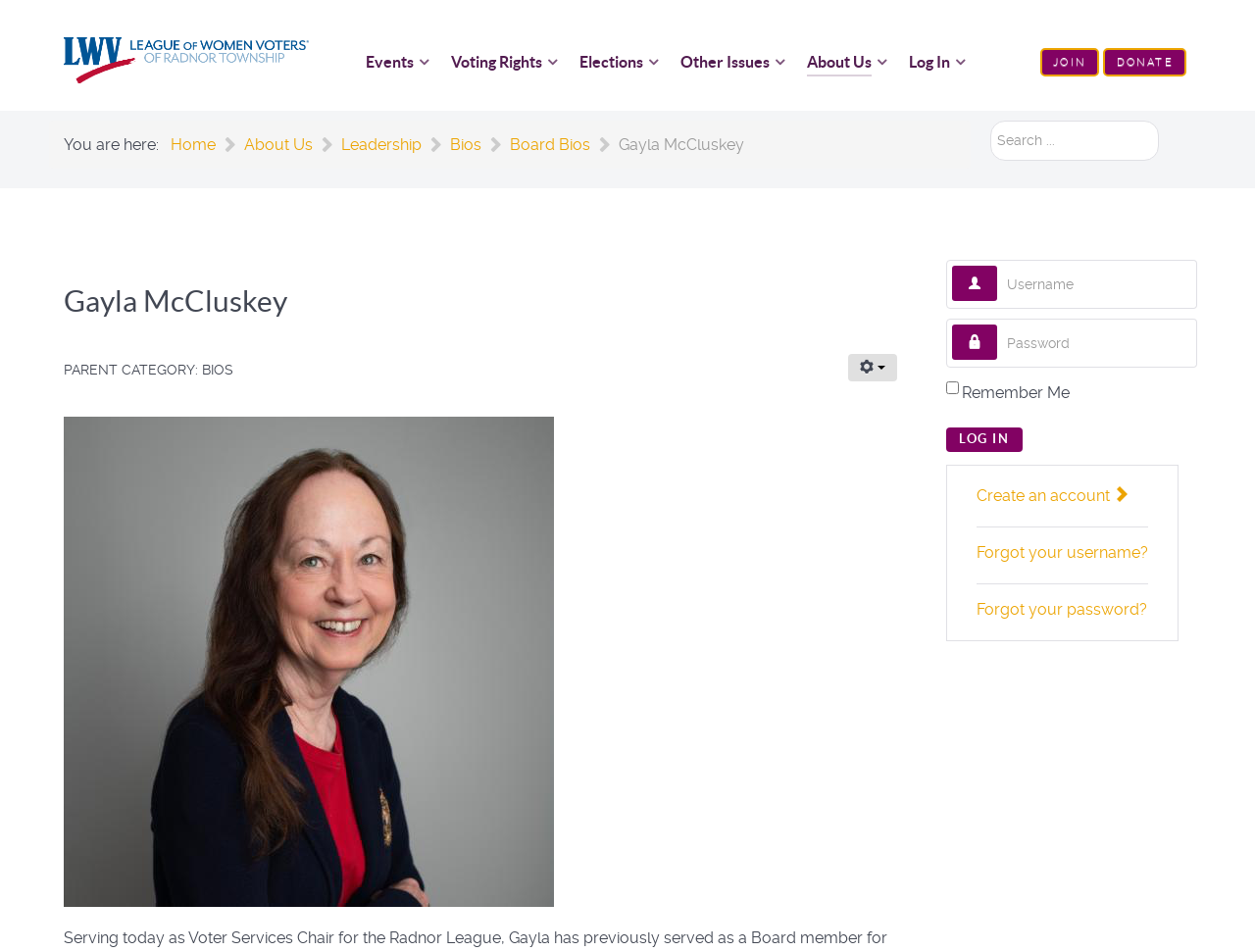Find the bounding box coordinates of the clickable area that will achieve the following instruction: "Search for something".

[0.789, 0.126, 0.923, 0.169]